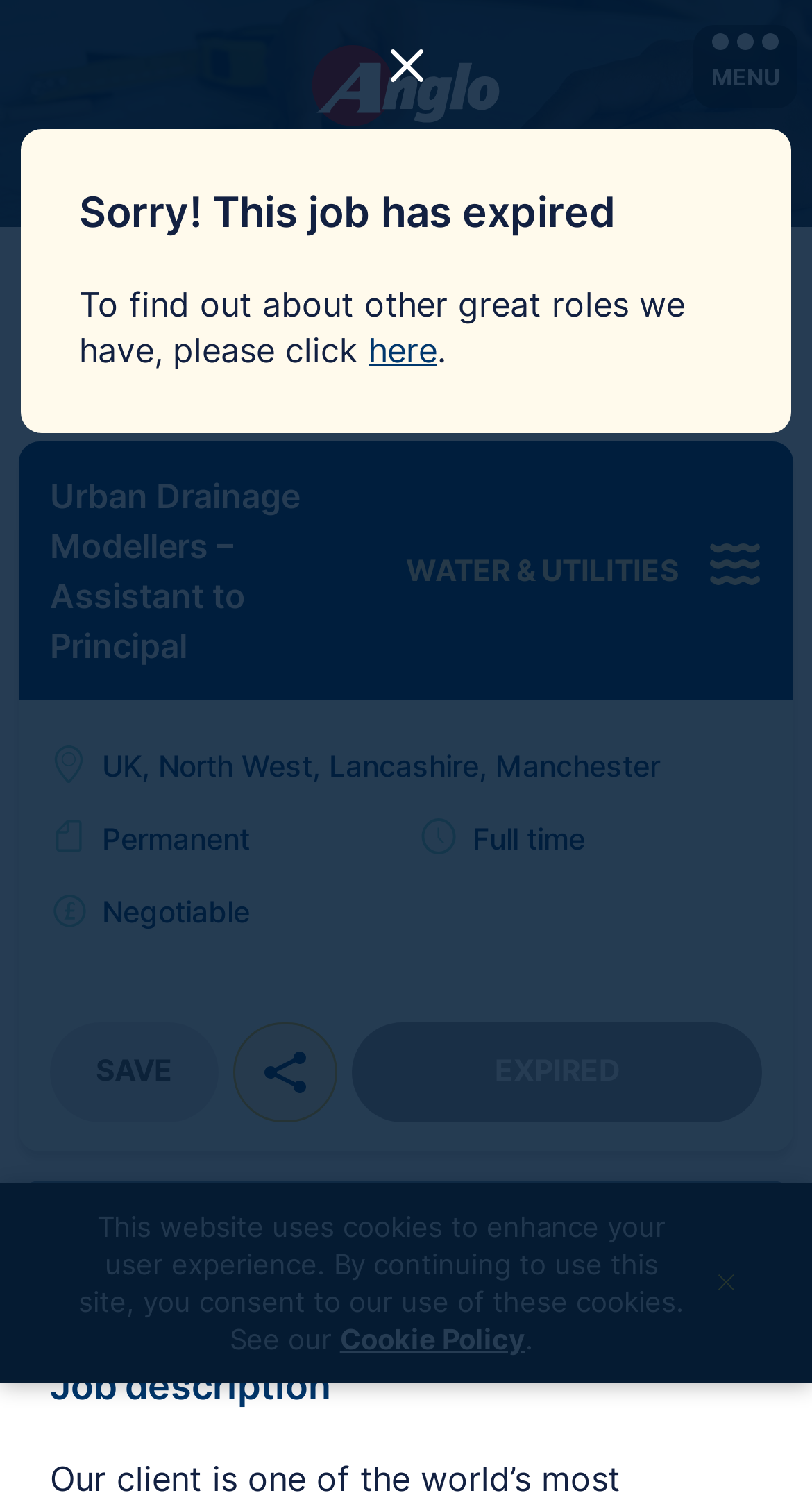Locate the bounding box for the described UI element: "Saved Save". Ensure the coordinates are four float numbers between 0 and 1, formatted as [left, top, right, bottom].

[0.062, 0.68, 0.269, 0.747]